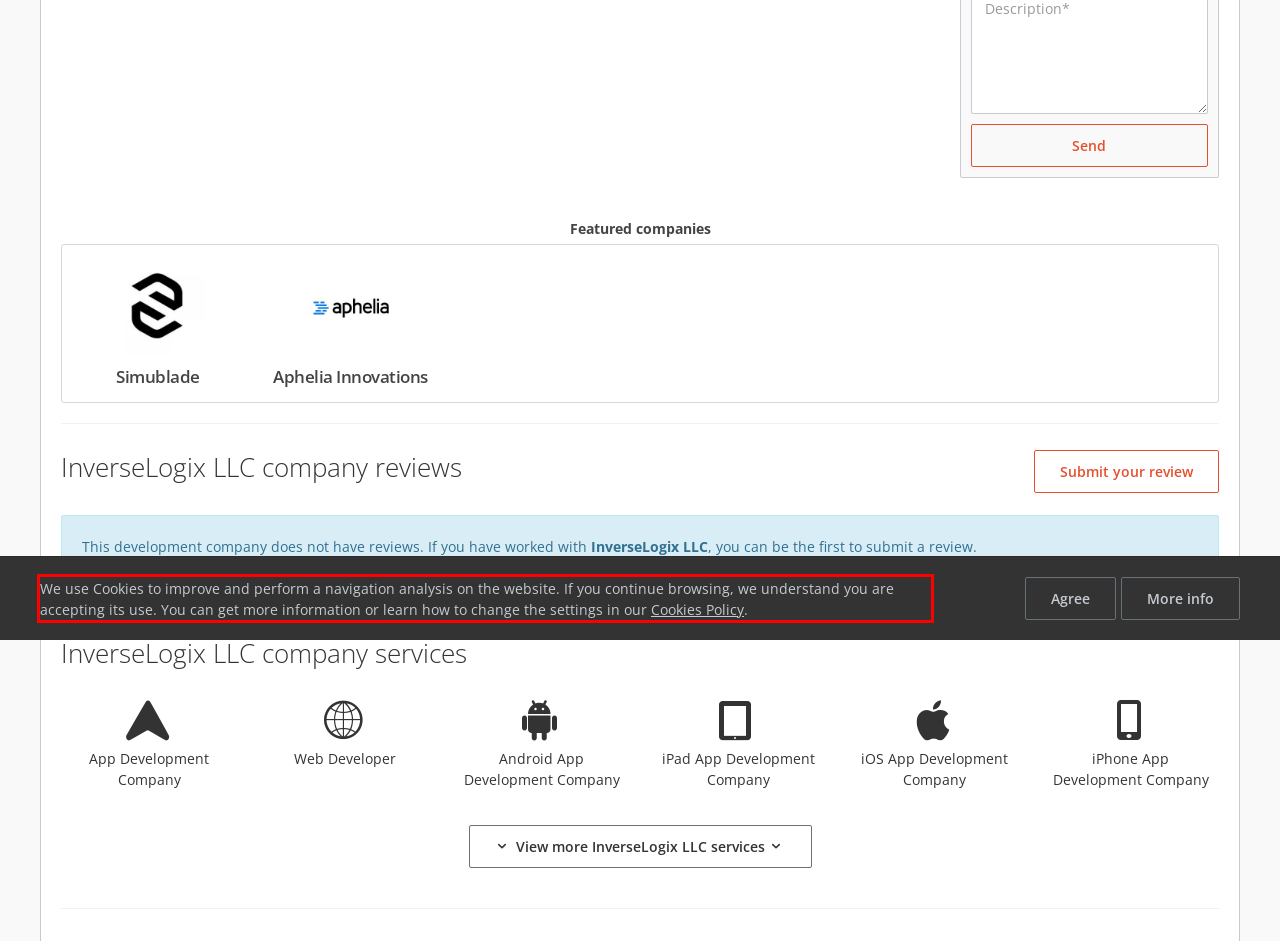You are given a screenshot with a red rectangle. Identify and extract the text within this red bounding box using OCR.

We use Cookies to improve and perform a navigation analysis on the website. If you continue browsing, we understand you are accepting its use. You can get more information or learn how to change the settings in our Cookies Policy.